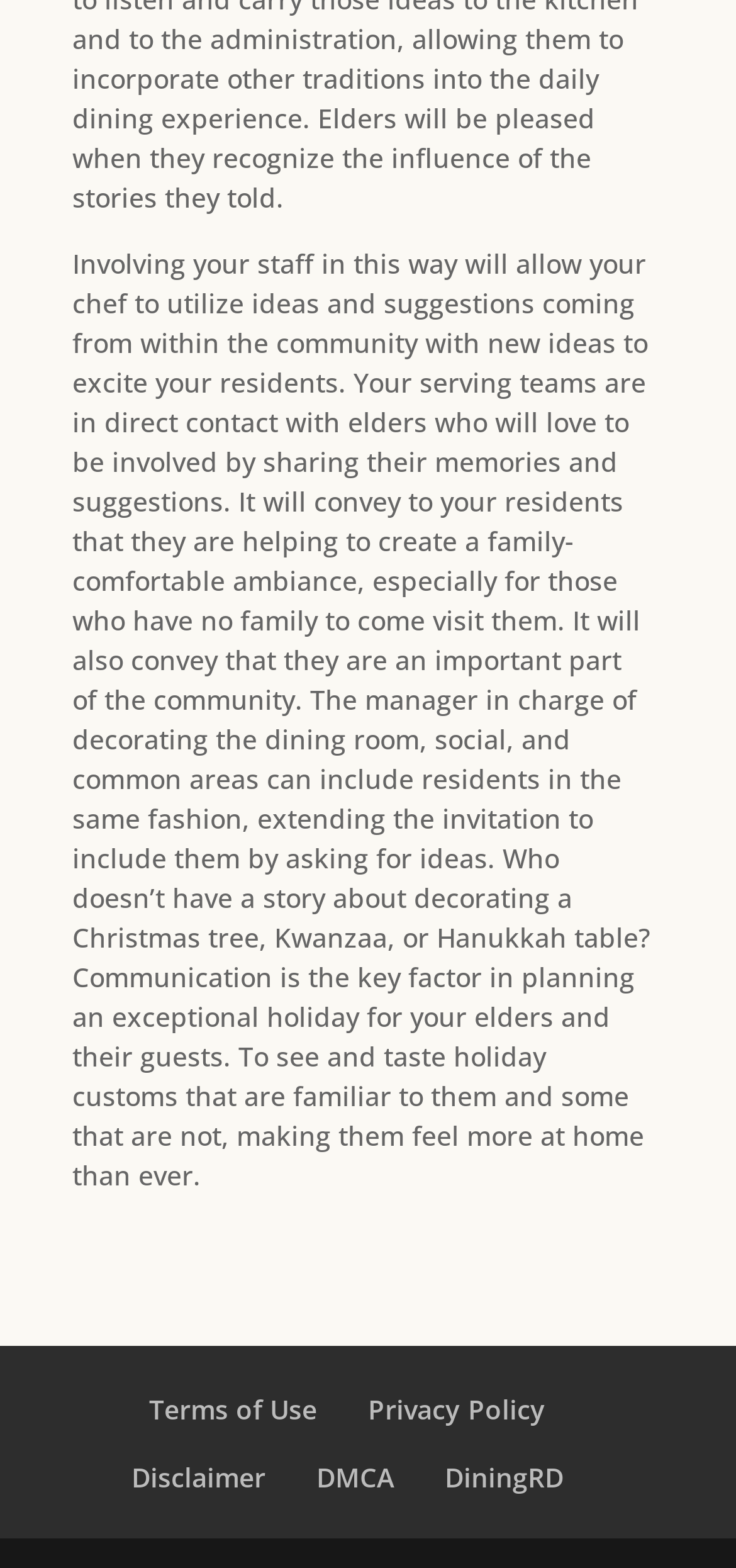Locate the UI element described by DMCA in the provided webpage screenshot. Return the bounding box coordinates in the format (top-left x, top-left y, bottom-right x, bottom-right y), ensuring all values are between 0 and 1.

[0.429, 0.931, 0.535, 0.953]